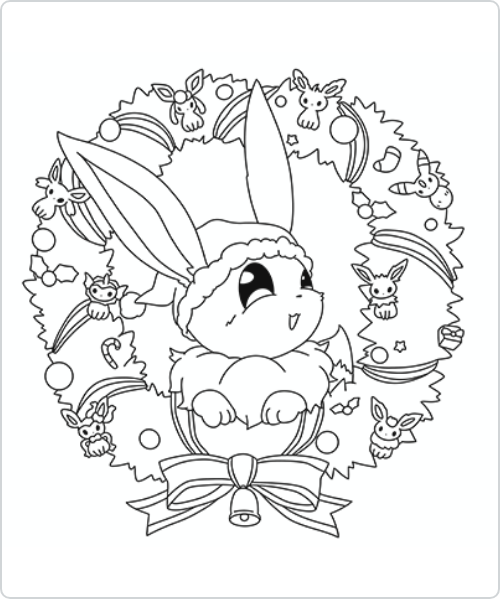Reply to the question with a single word or phrase:
Who can enjoy this coloring page?

Children and adults